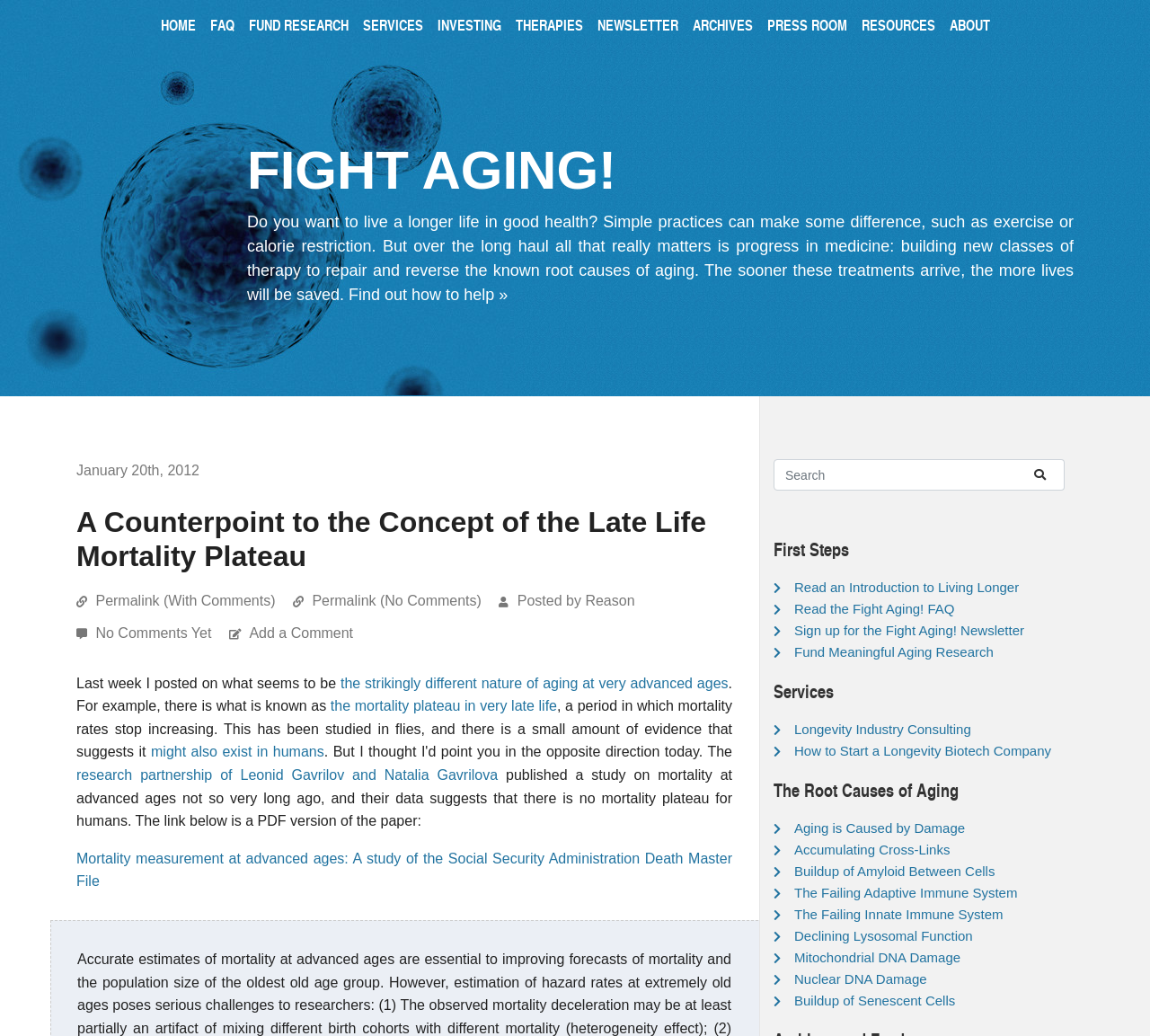Please identify the bounding box coordinates of the region to click in order to complete the given instruction: "Click on the 'HOME' link". The coordinates should be four float numbers between 0 and 1, i.e., [left, top, right, bottom].

[0.133, 0.007, 0.176, 0.055]